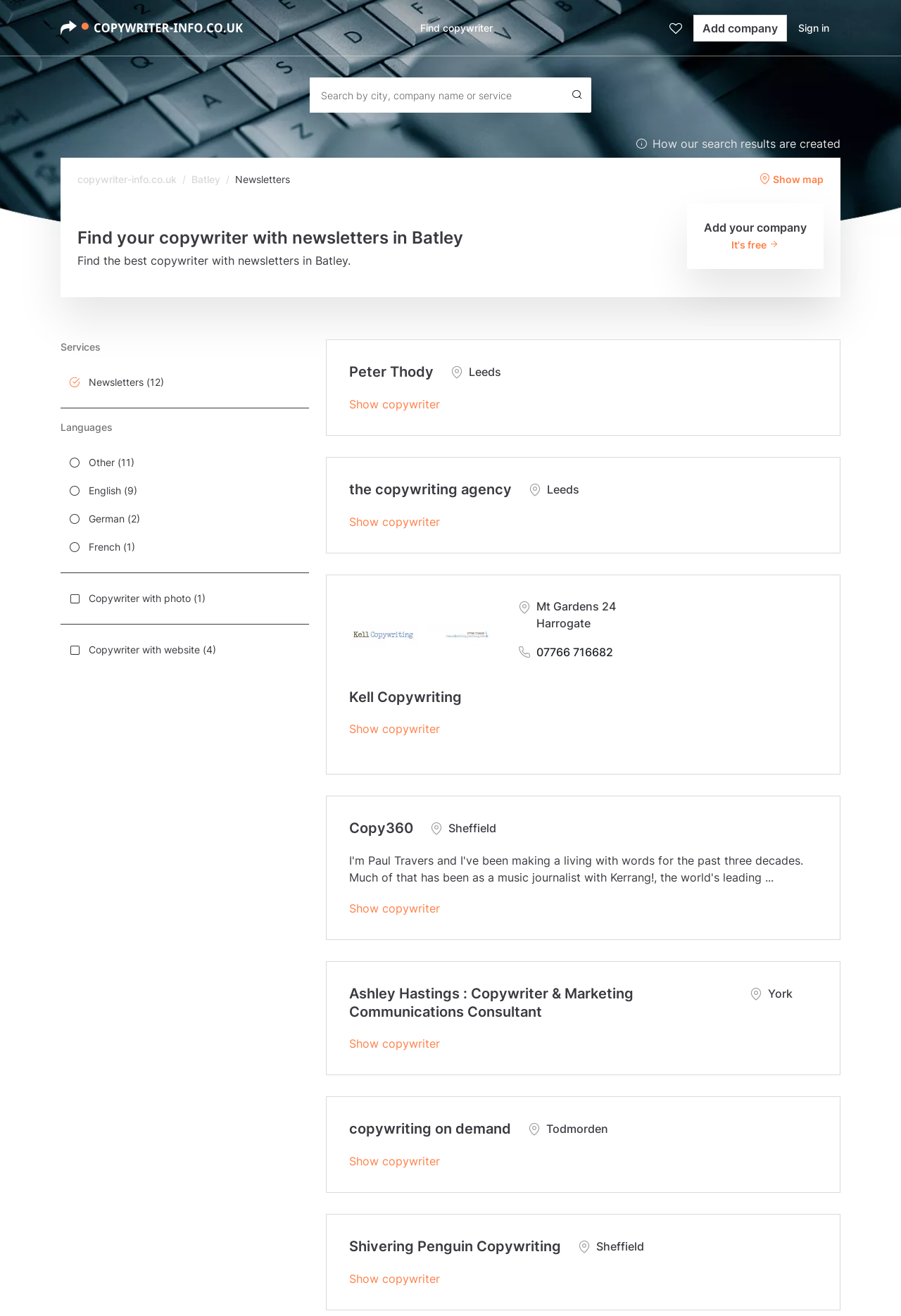Based on the element description, predict the bounding box coordinates (top-left x, top-left y, bottom-right x, bottom-right y) for the UI element in the screenshot: Show copywriter

[0.388, 0.302, 0.489, 0.312]